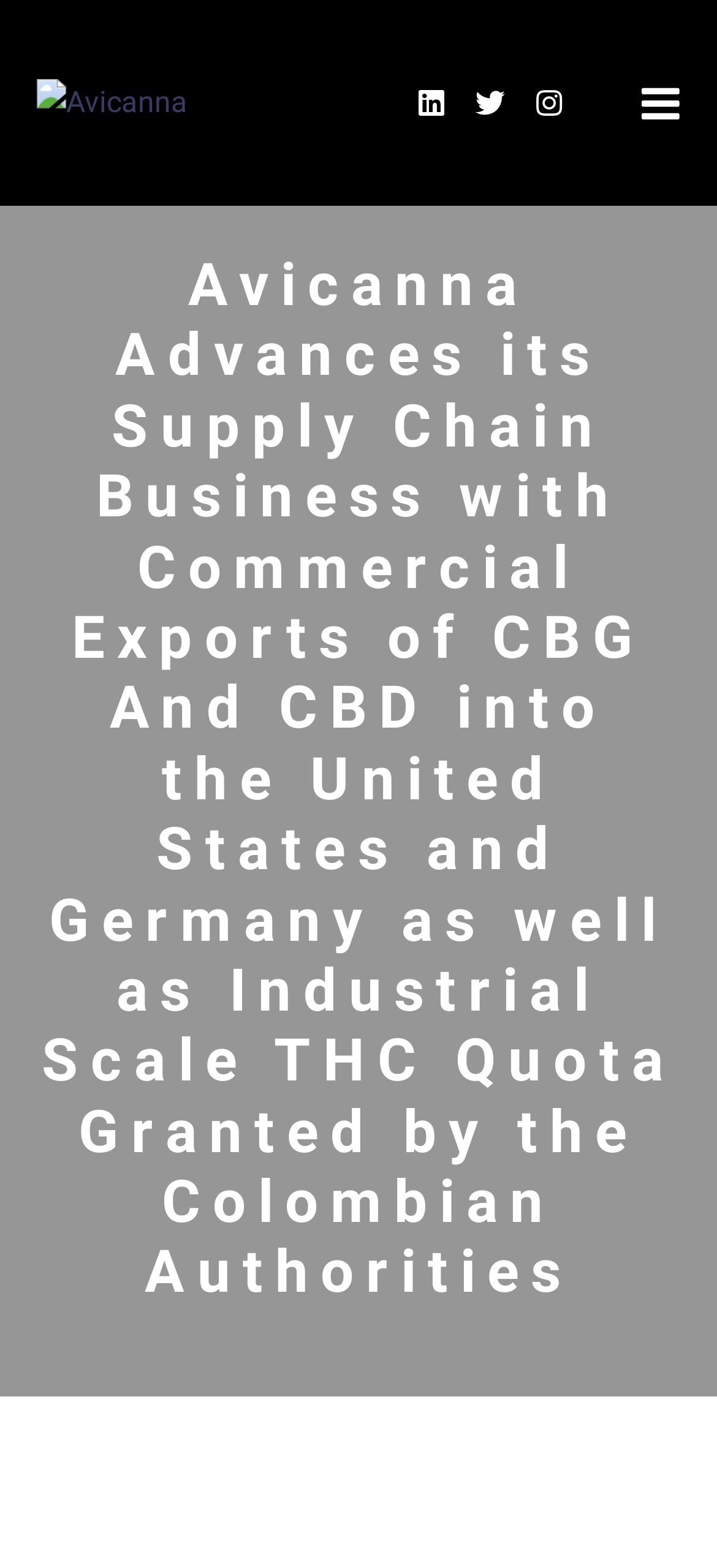Using the information in the image, give a comprehensive answer to the question: 
What type of products does the company export?

The company exports CBG and CBD isolates, which can be inferred from the heading element, specifically mentioning the commercial exports of these products into the United States and Germany.